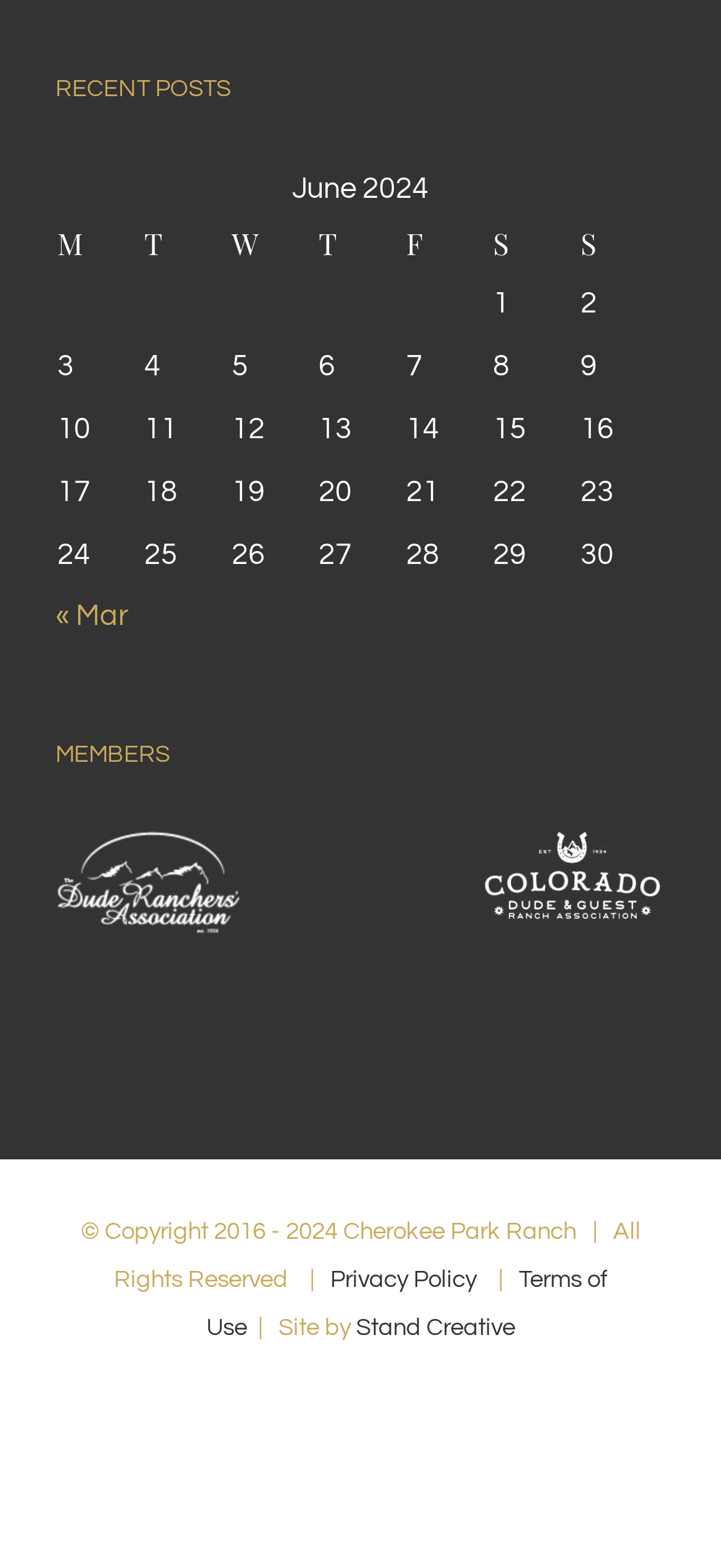How many grid cells are in each row of the table?
Based on the visual details in the image, please answer the question thoroughly.

Each row of the table has 7 grid cells, which are labeled as 'M', 'T', 'W', 'T', 'F', 'S', and 'S'.